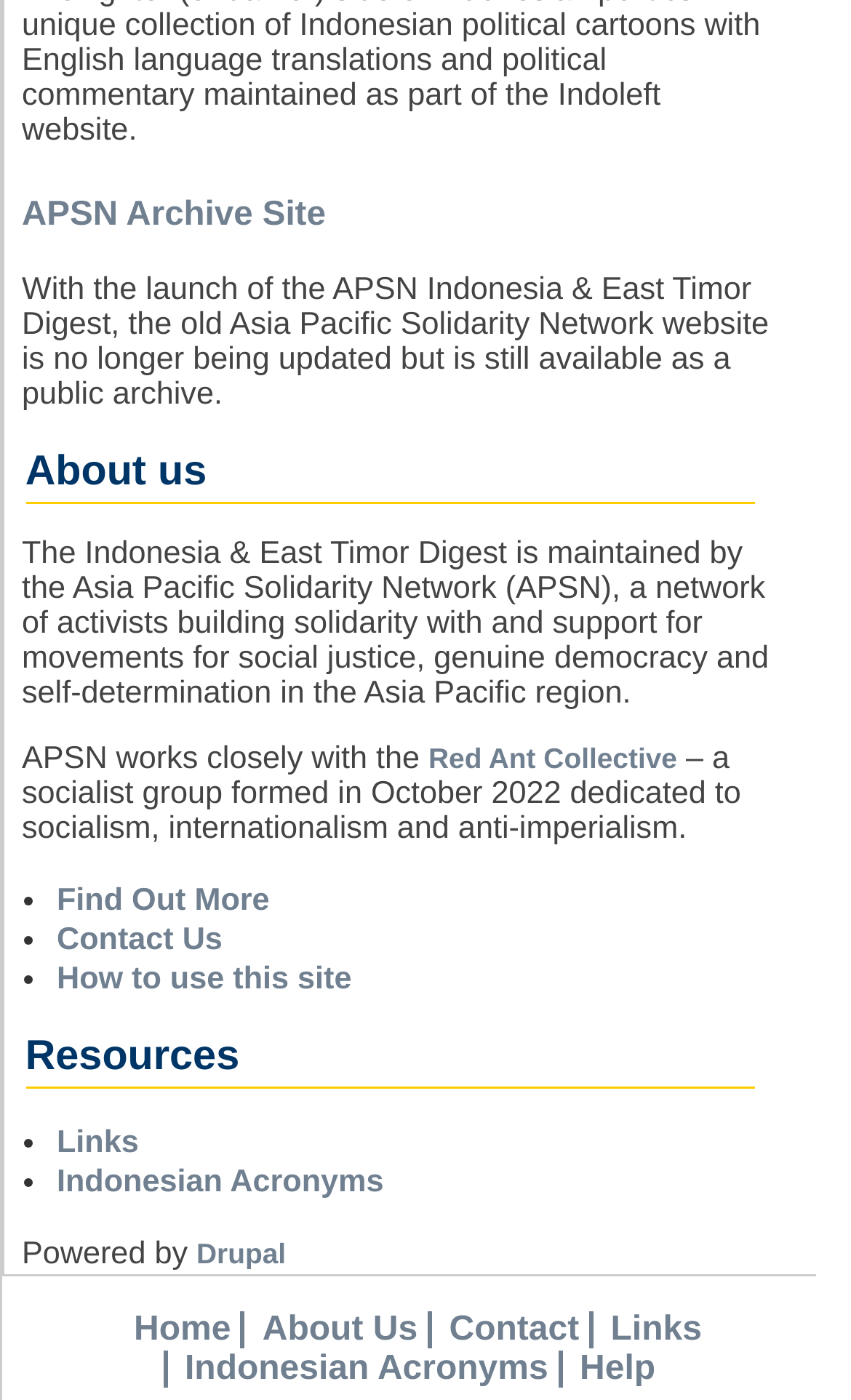How many sections are there on the webpage?
Based on the image, give a concise answer in the form of a single word or short phrase.

3